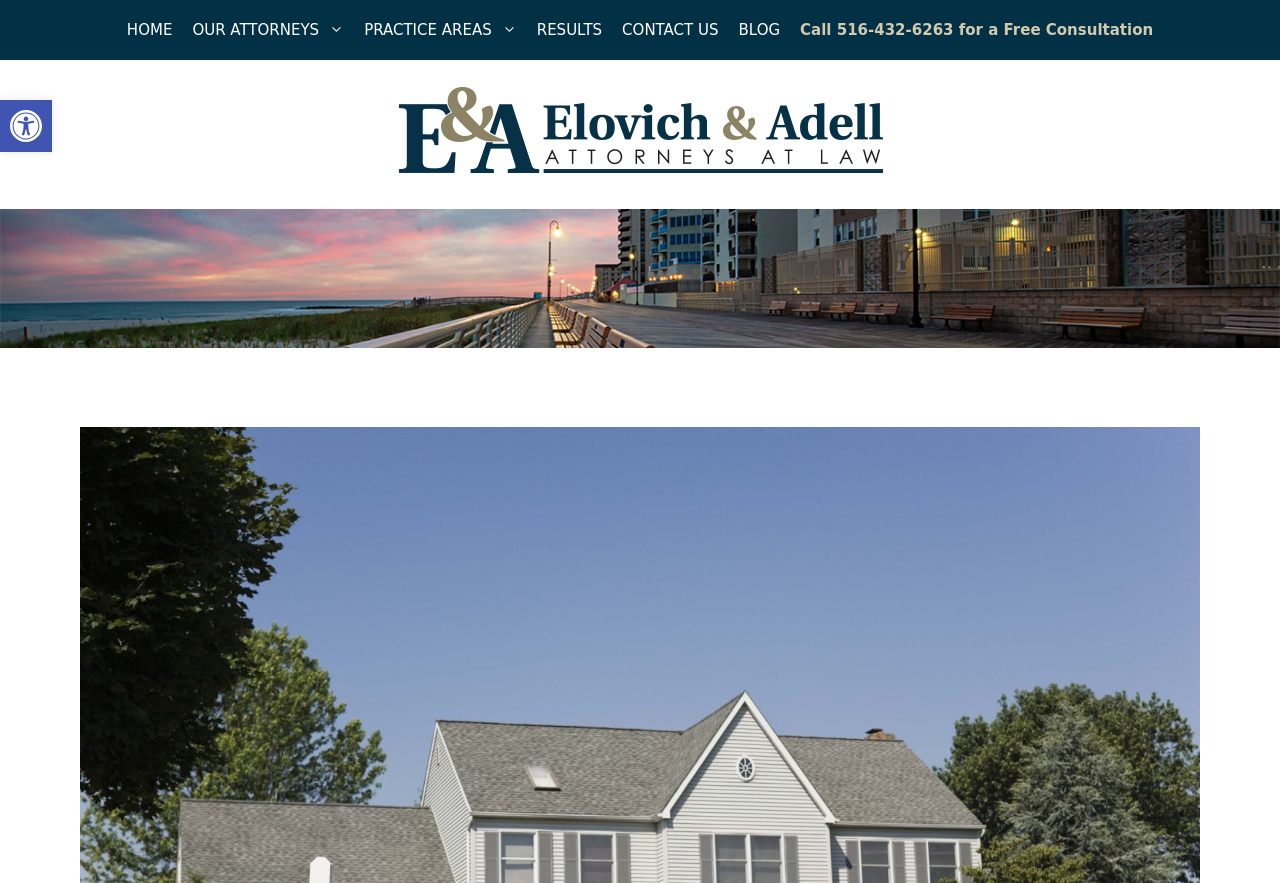Can you identify the bounding box coordinates of the clickable region needed to carry out this instruction: 'contact us'? The coordinates should be four float numbers within the range of 0 to 1, stated as [left, top, right, bottom].

[0.478, 0.0, 0.569, 0.068]